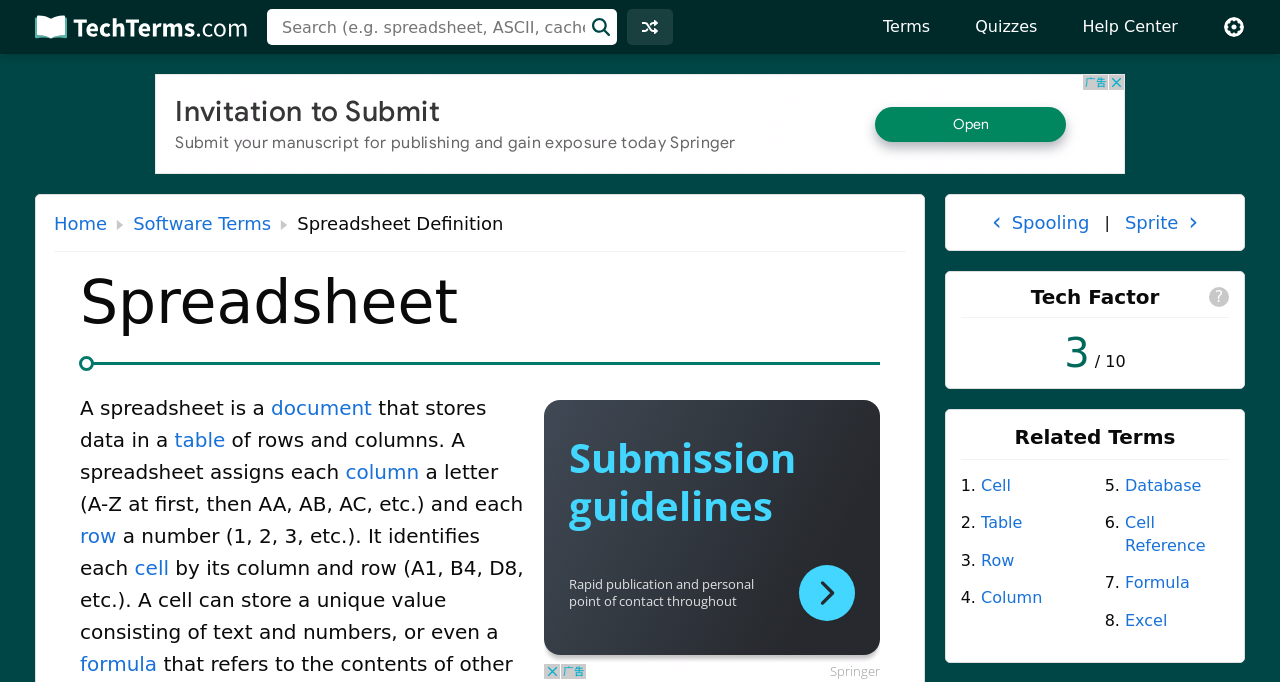How are cells identified in a spreadsheet?
Look at the image and respond to the question as thoroughly as possible.

According to the webpage, each cell in a spreadsheet is identified by its column and row, such as A1, B4, or D8, which allows for unique referencing and manipulation of data.